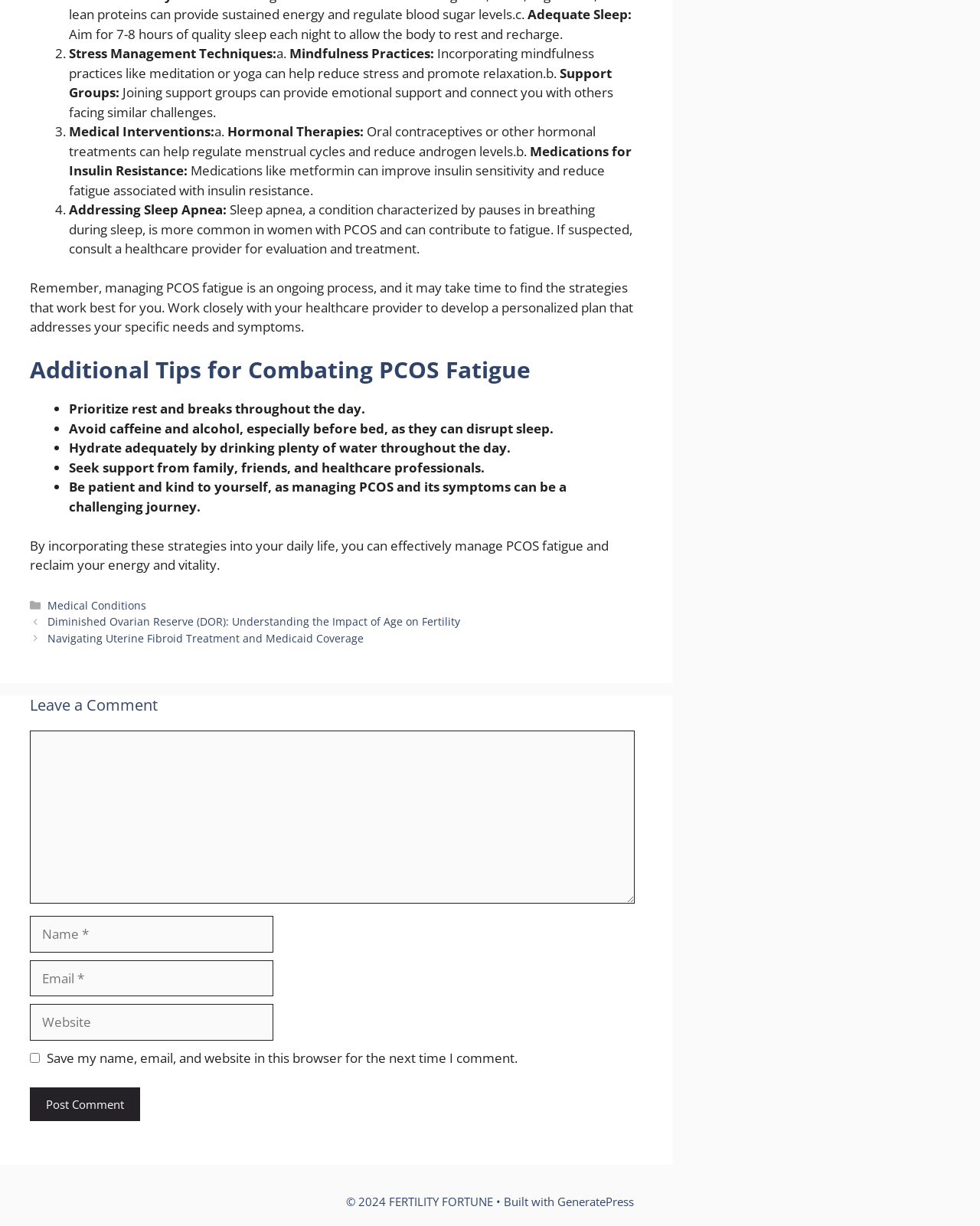Use a single word or phrase to answer the following:
What is the effect of sleep apnea on PCOS?

Contributes to fatigue